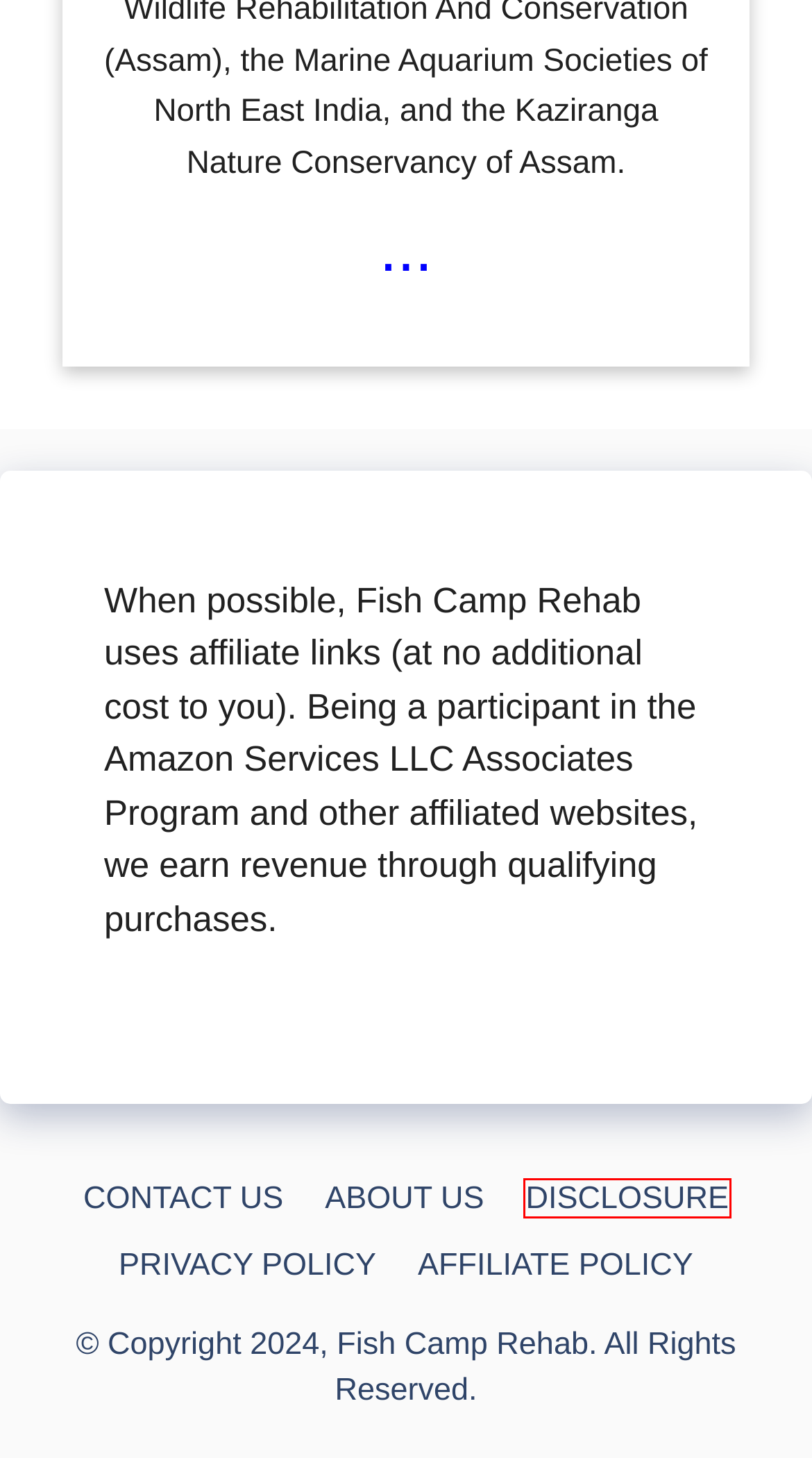Review the webpage screenshot and focus on the UI element within the red bounding box. Select the best-matching webpage description for the new webpage that follows after clicking the highlighted element. Here are the candidates:
A. CONTACT US
B. Affiliate Policy
C. PRIVACY POLICY
D. ABOUT US - What I Know About Fishkeeping World
E. Aquarium Equipment: What's Essential and What's Not?
F. 8 Reasons Why Does My Fish Tank Smells Like Sewage [+Bonus] | Fish Camp Rehab
G. DISCLOSURE
H. Crowntail Betta Fish Facts: Care, Origins, Lifespan And More | Fish Camp Rehab

G